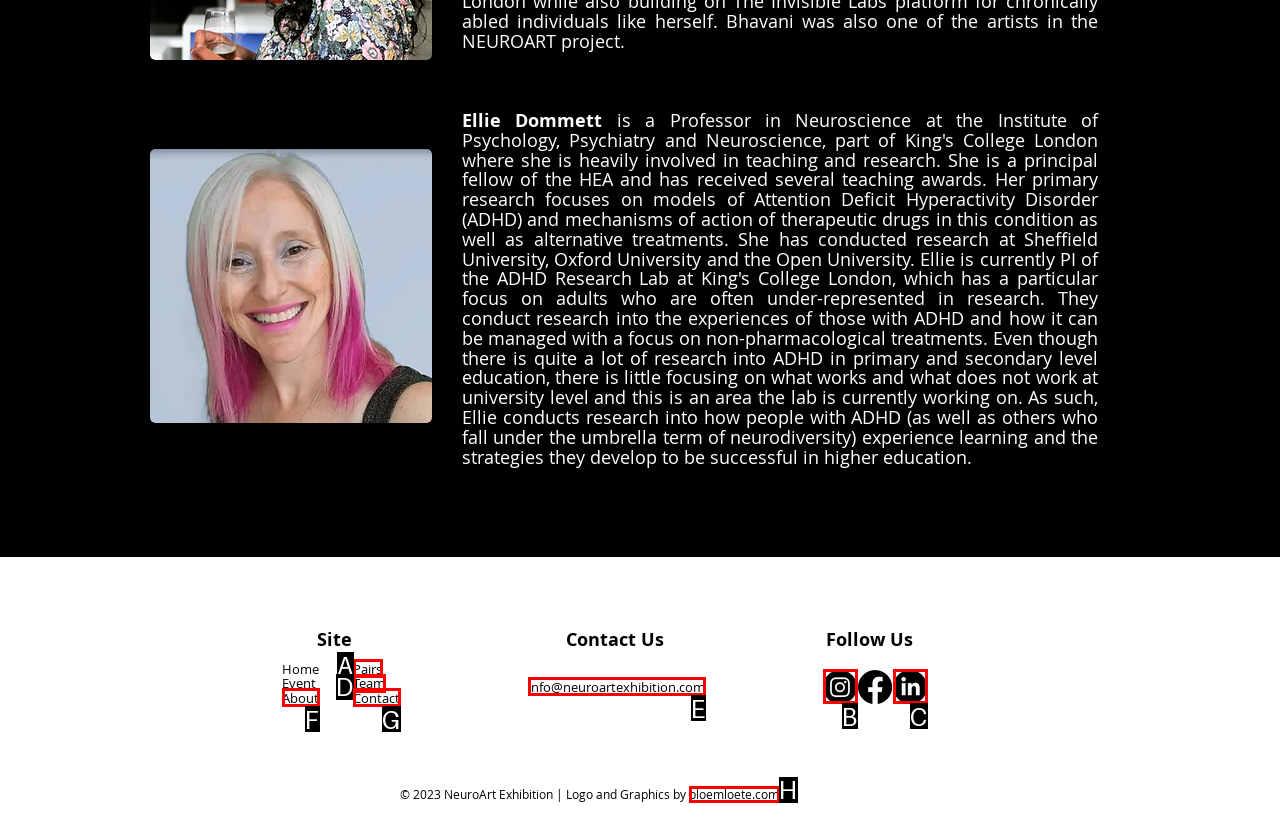Find the HTML element that matches the description: About
Respond with the corresponding letter from the choices provided.

F